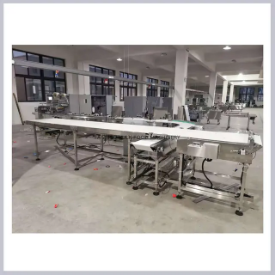Offer a detailed narrative of the image.

The image showcases a modern belt conveyor system, designed for efficient material handling in industrial settings. The conveyor, constructed with stainless steel, highlights its durability and hygienic properties, making it ideal for applications in food processing and packaging sectors. Set against a spacious factory backdrop, the setup features multiple conveyor units and machinery, indicating a well-equipped production line. The environment is clean and organized, emphasizing operational efficiency. This equipment is integral for transporting products smoothly, ensuring streamlined workflow in manufacturing processes.